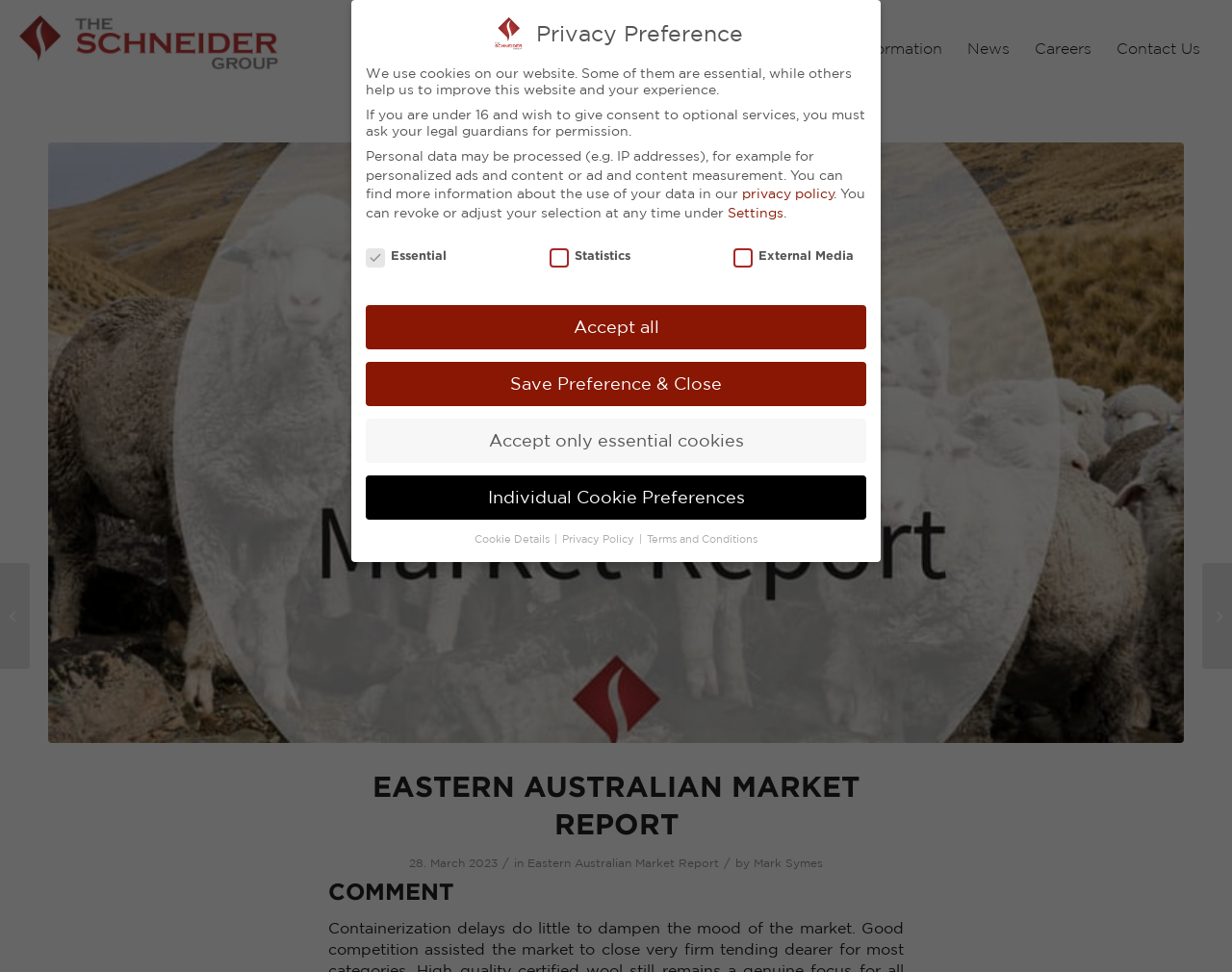Refer to the screenshot and answer the following question in detail:
Who is the author of the report?

I determined the answer by looking at the text below the title of the report, which mentions 'by Mark Symes'. This suggests that Mark Symes is the author of the report.